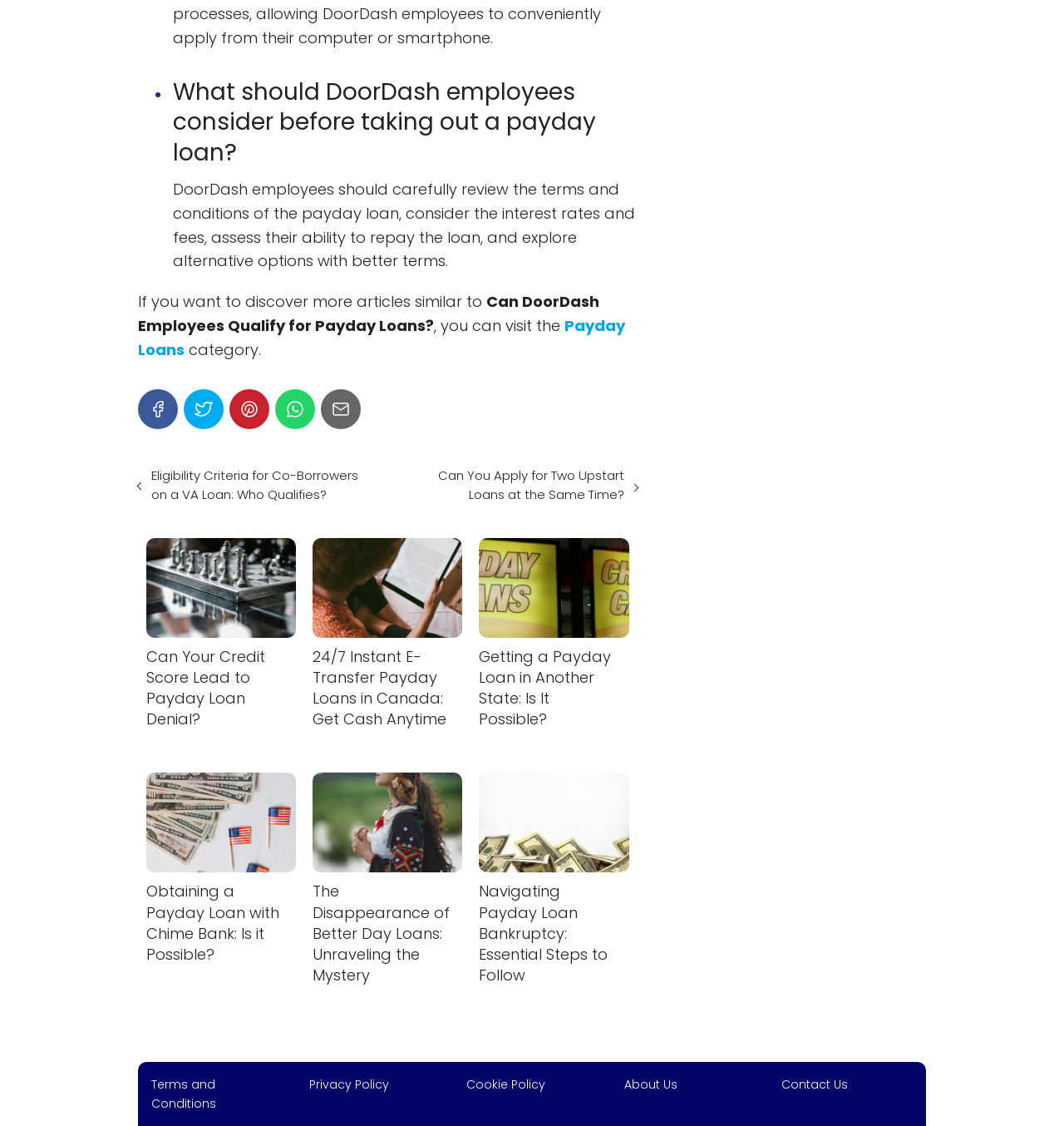Answer this question using a single word or a brief phrase:
How many images are there in the webpage?

6